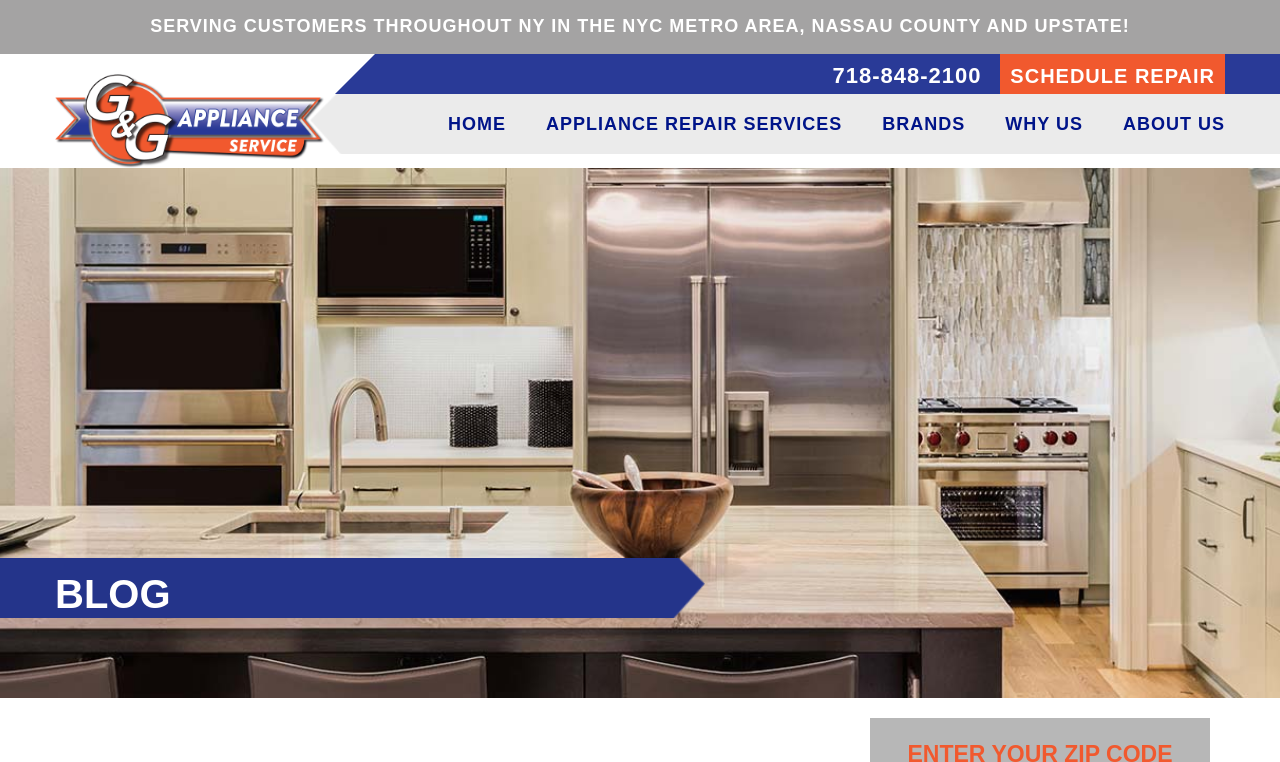Describe all the visual and textual components of the webpage comprehensively.

The webpage appears to be a blog post from G&G Appliance Blog, with a focus on troubleshooting tips for refrigerators that are not running properly. 

At the top of the page, there is a header section that spans the entire width of the page. Within this section, there are several links and an image. On the left side, there is a link to "GG Appliance" accompanied by an image of the same name. To the right of this, there is a link to "SERVING CUSTOMERS THROUGHOUT NY IN THE NYC METRO AREA, NASSAU COUNTY AND UPSTATE!" which takes up most of the width of the header section. Further to the right, there are three more links: "718-848-2100", "SCHEDULE REPAIR", and "HOME". 

Below the header section, there are five more links arranged horizontally: "APPLIANCE REPAIR SERVICES", "BRANDS", "WHY US", and "ABOUT US". These links are centered on the page.

At the bottom of the page, there is a static text element labeled "BLOG", which is positioned near the bottom left corner of the page.

The main content of the blog post, which is not explicitly described in the accessibility tree, is likely located below the header section and above the "BLOG" text element.